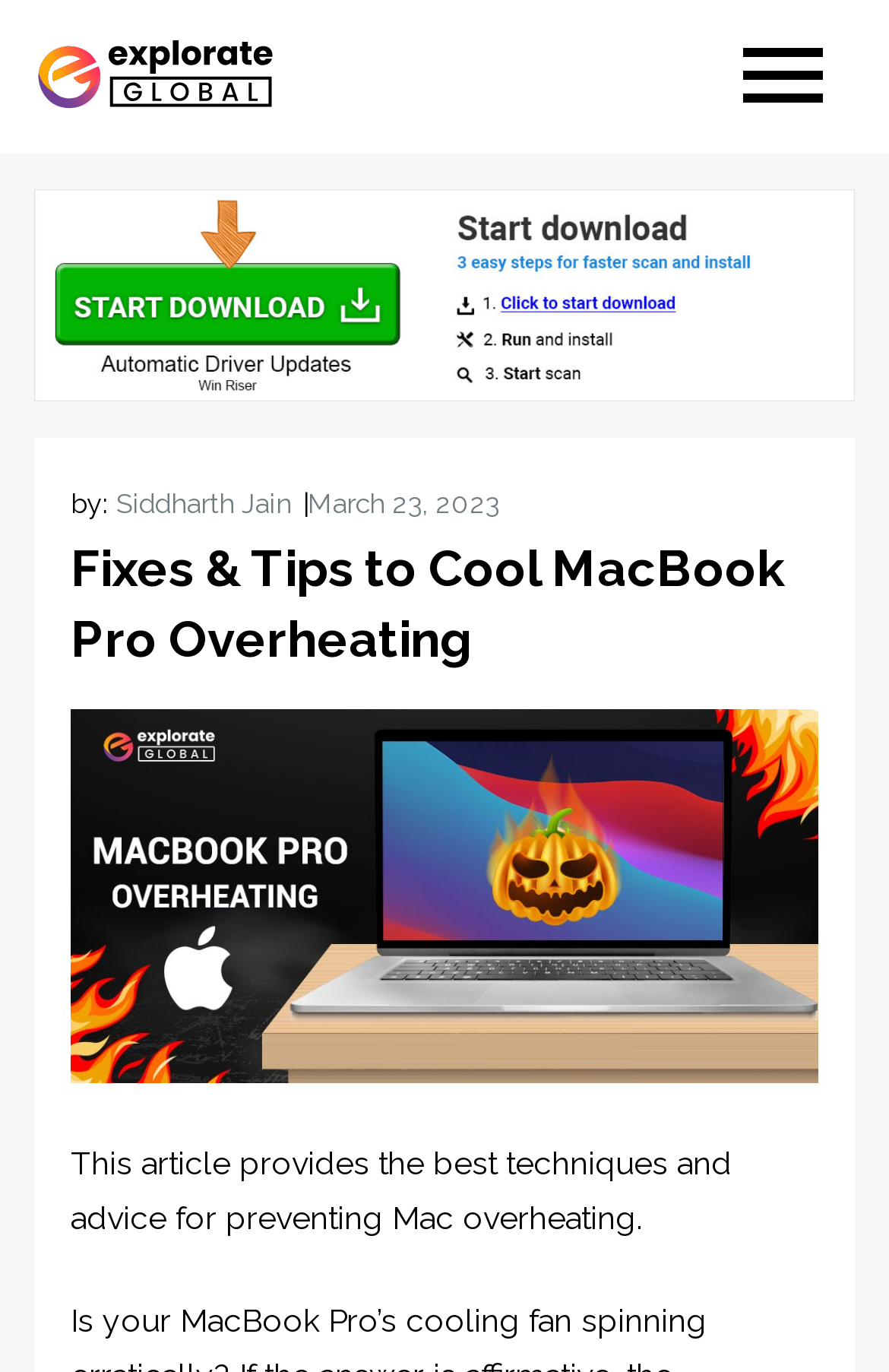Generate the text content of the main headline of the webpage.

Fixes & Tips to Cool MacBook Pro Overheating